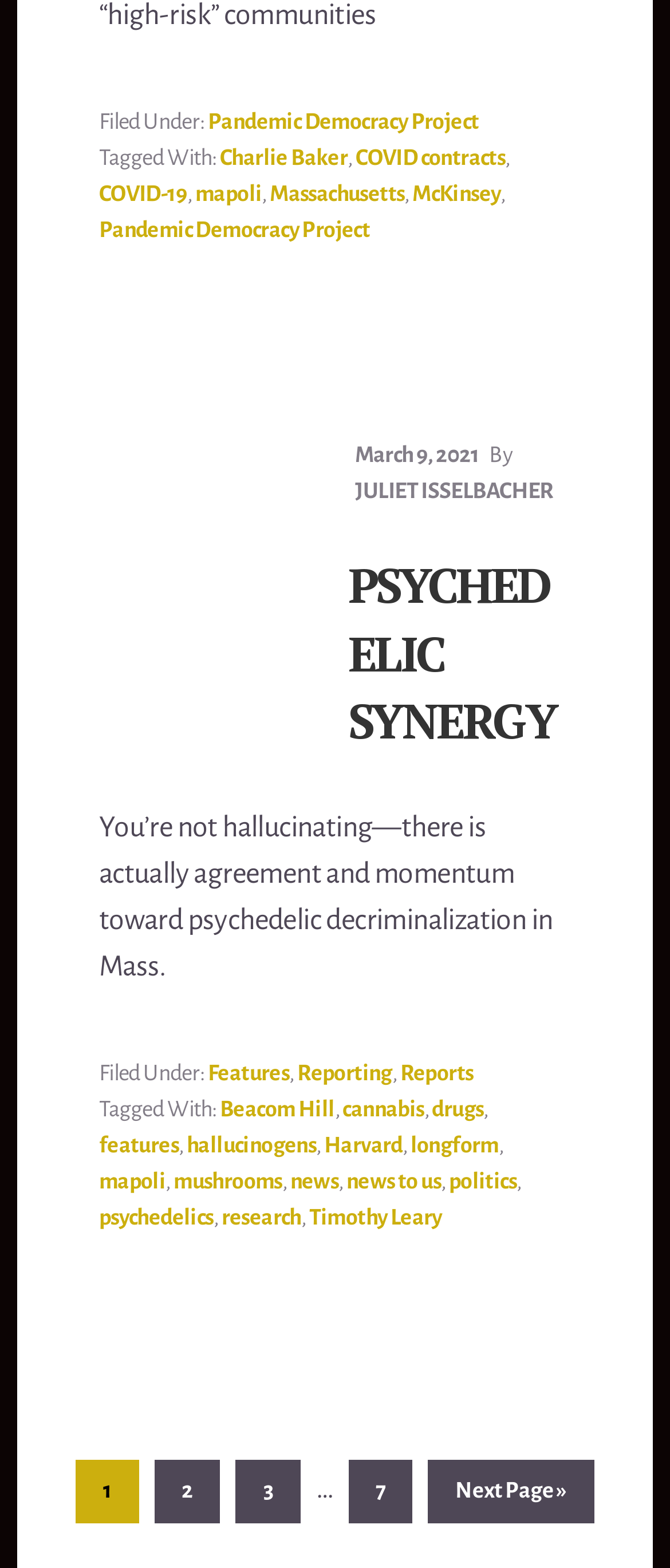Look at the image and answer the question in detail:
How many pages are there in the article?

The number of pages in the article can be determined by looking at the pagination section at the bottom of the webpage, where it says 'Go to page 2', 'Go to page 3', and so on, until 'Go to page 7'. This indicates that there are 7 pages in the article.